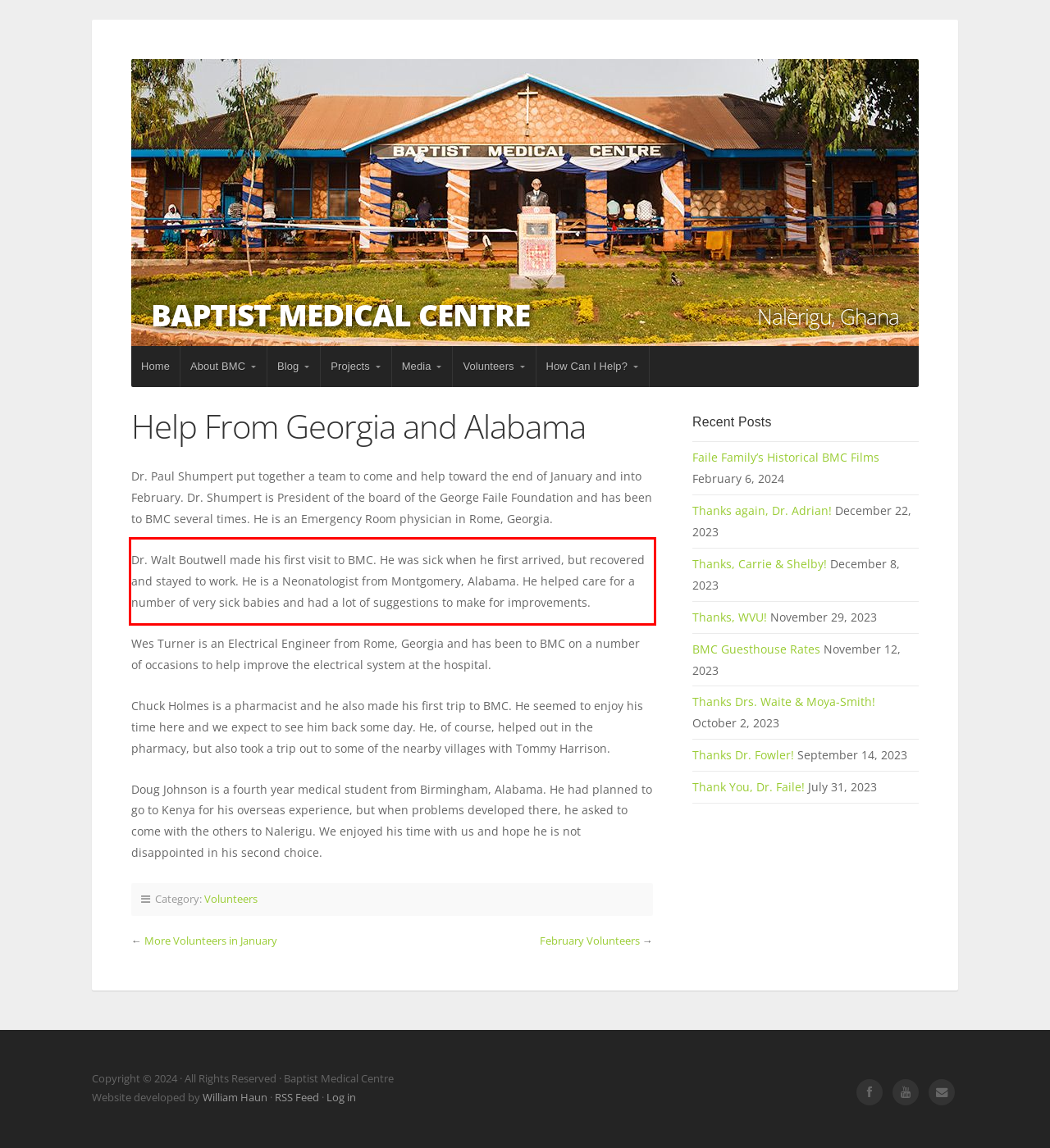Identify the red bounding box in the webpage screenshot and perform OCR to generate the text content enclosed.

Dr. Walt Boutwell made his first visit to BMC. He was sick when he first arrived, but recovered and stayed to work. He is a Neonatologist from Montgomery, Alabama. He helped care for a number of very sick babies and had a lot of suggestions to make for improvements.